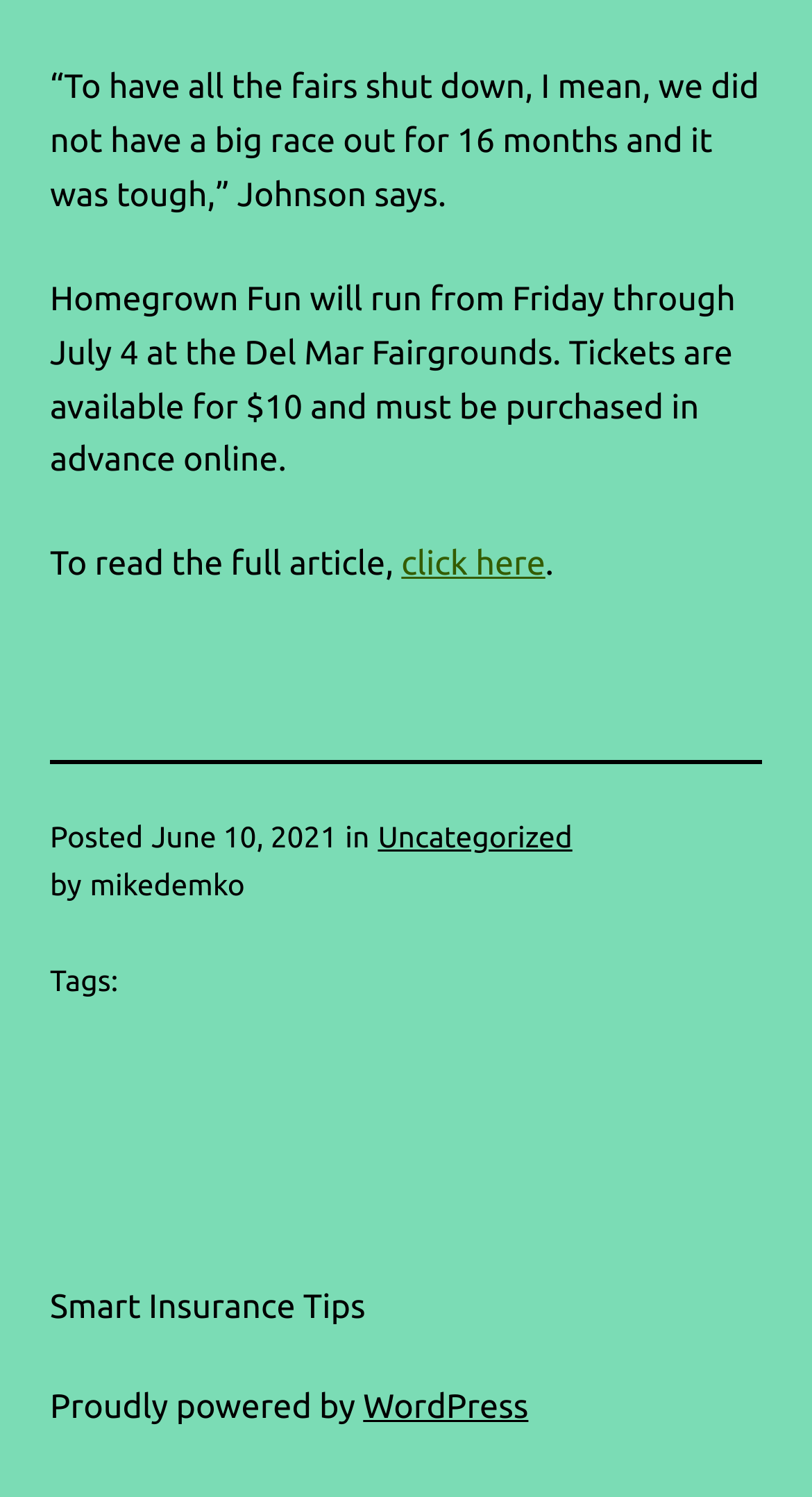What is the date of the article?
Please craft a detailed and exhaustive response to the question.

I found the date of the article by looking at the 'Posted' section, which is located below the main article text. The date is specified as 'June 10, 2021'.